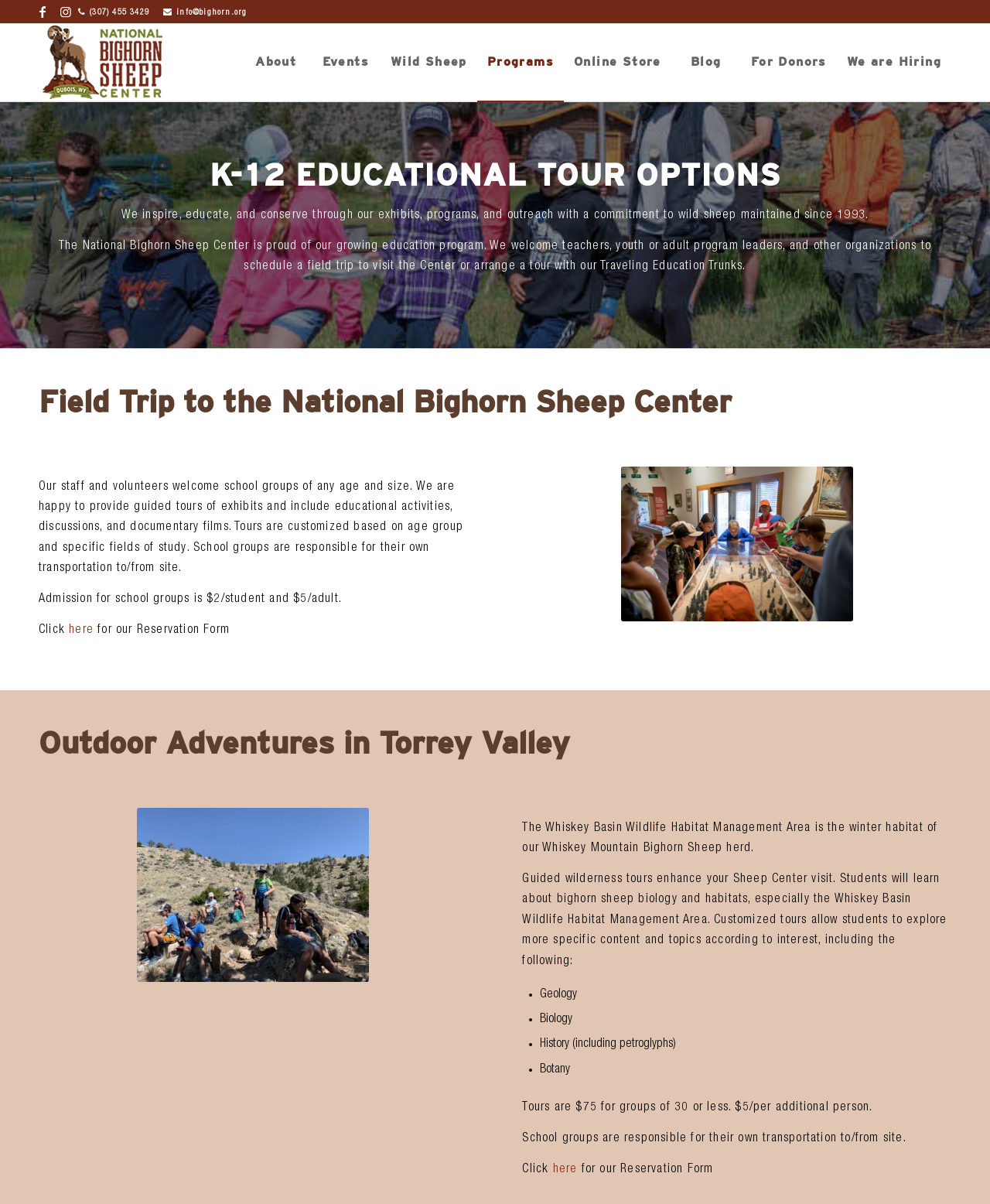Please provide a detailed answer to the question below based on the screenshot: 
What is the phone number to contact the National Bighorn Sheep Center?

I found the phone number by looking at the link element with the text '(307) 455 3429' which is located at the top of the webpage.